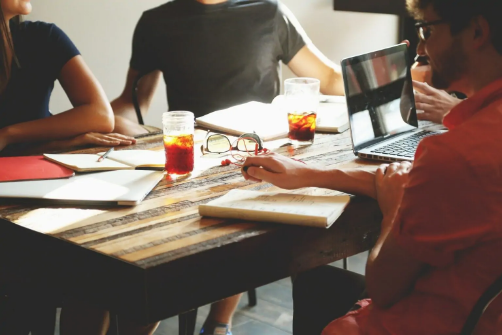What is on the table?
Answer with a single word or short phrase according to what you see in the image.

Glasses of iced tea